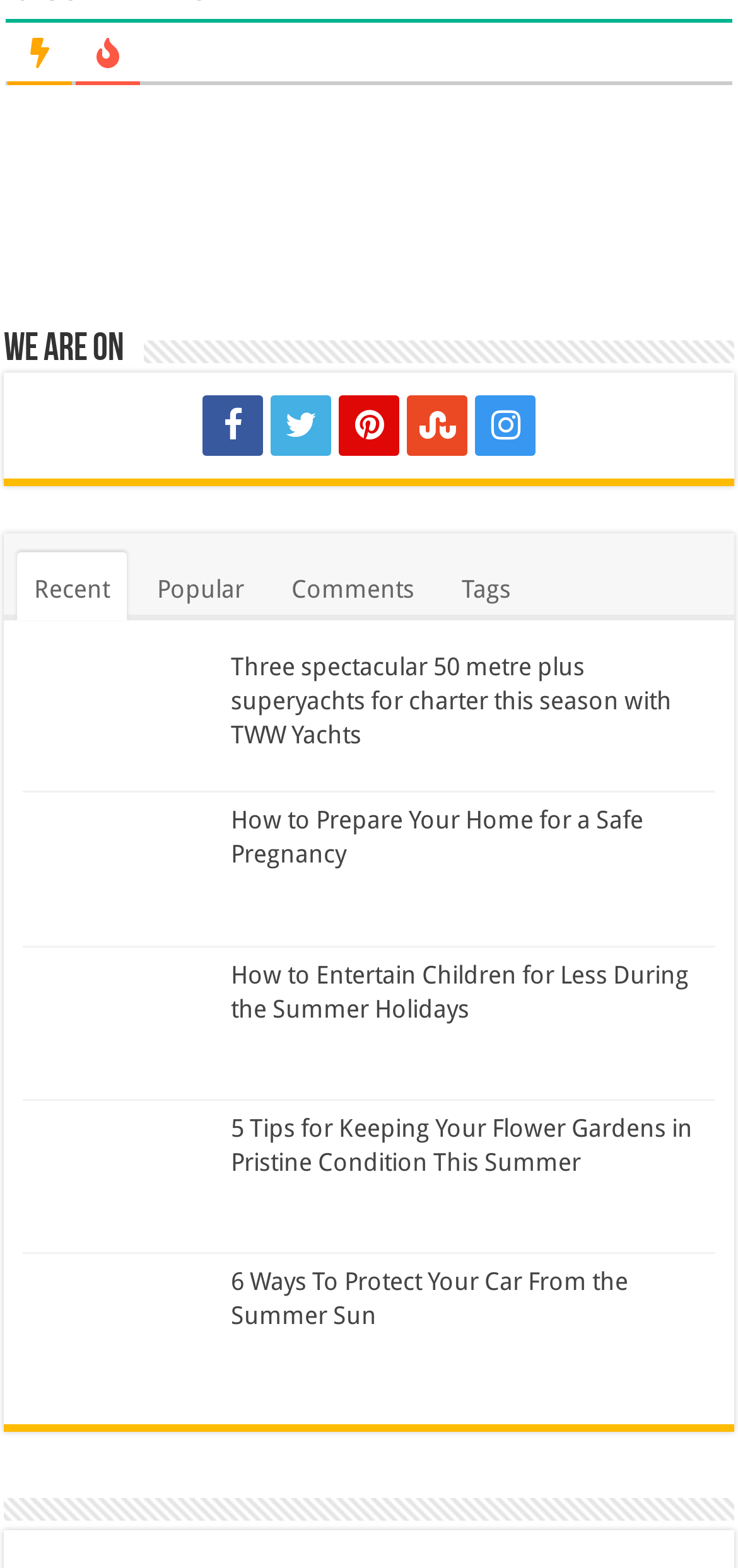What is the first link on the top?
Please look at the screenshot and answer using one word or phrase.

We are on